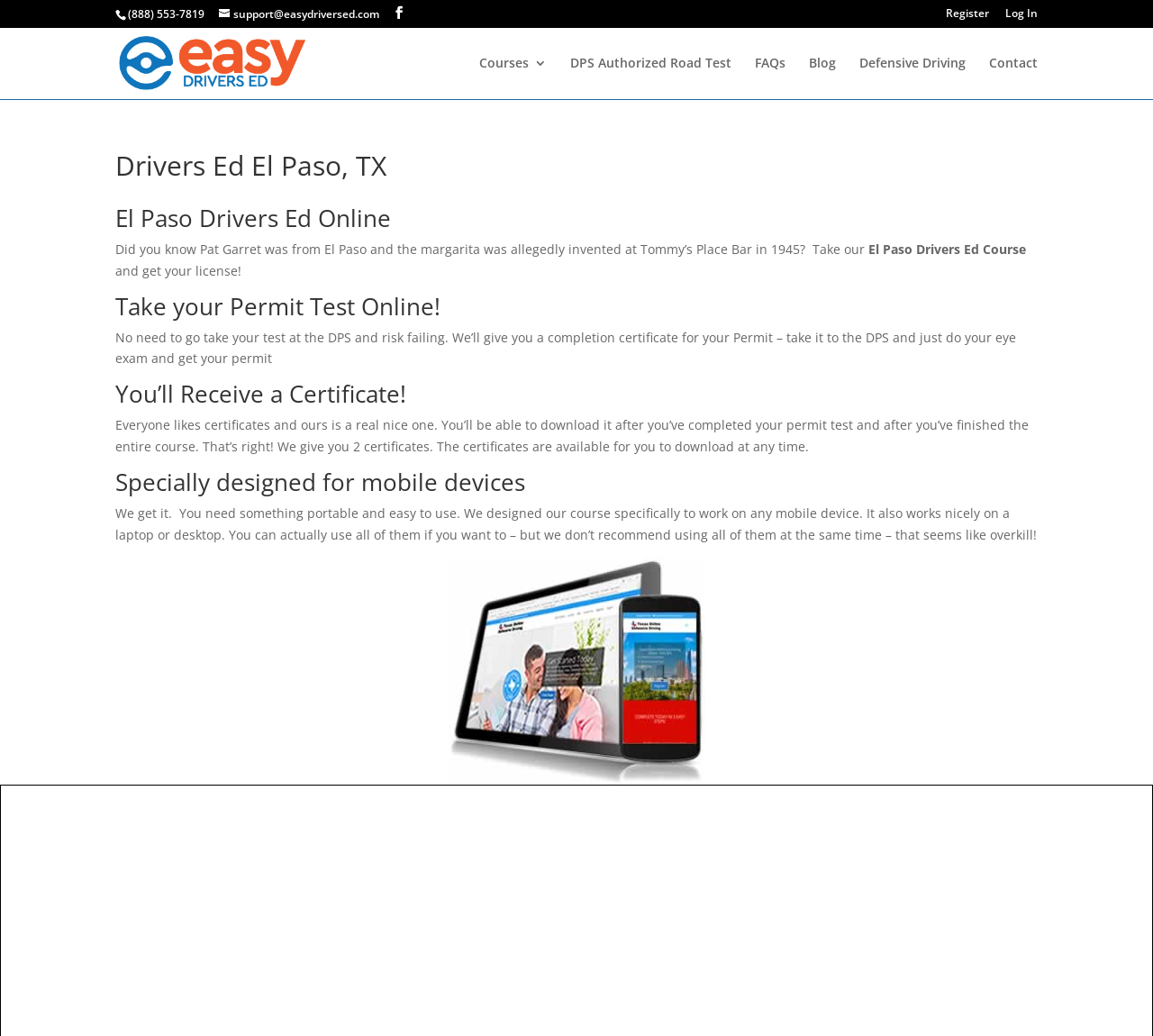Calculate the bounding box coordinates for the UI element based on the following description: "(888) 553-7819". Ensure the coordinates are four float numbers between 0 and 1, i.e., [left, top, right, bottom].

[0.111, 0.006, 0.177, 0.021]